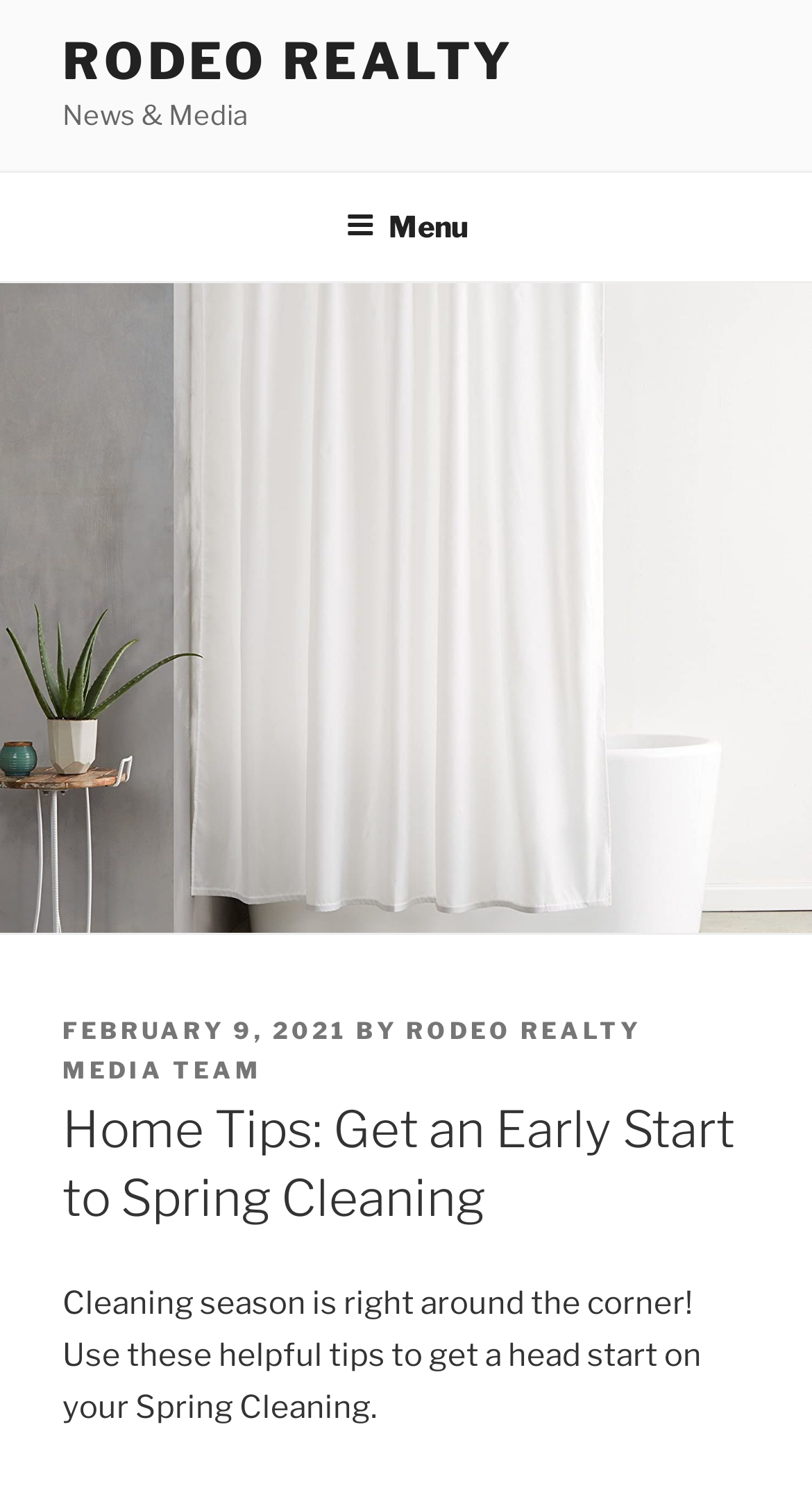Provide the bounding box coordinates in the format (top-left x, top-left y, bottom-right x, bottom-right y). All values are floating point numbers between 0 and 1. Determine the bounding box coordinate of the UI element described as: February 9, 2021February 9, 2021

[0.077, 0.683, 0.428, 0.703]